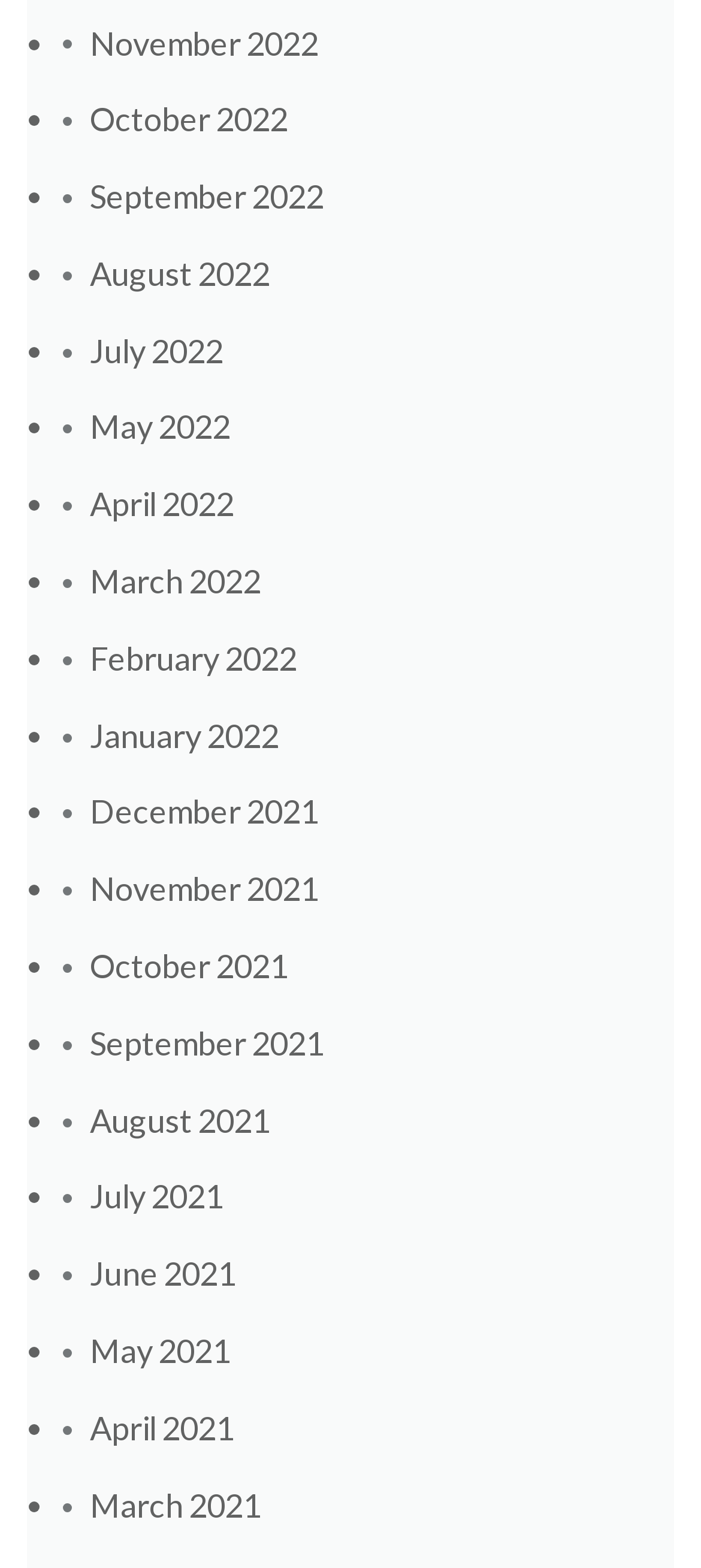Provide a brief response to the question below using one word or phrase:
How many months are listed on the webpage?

24